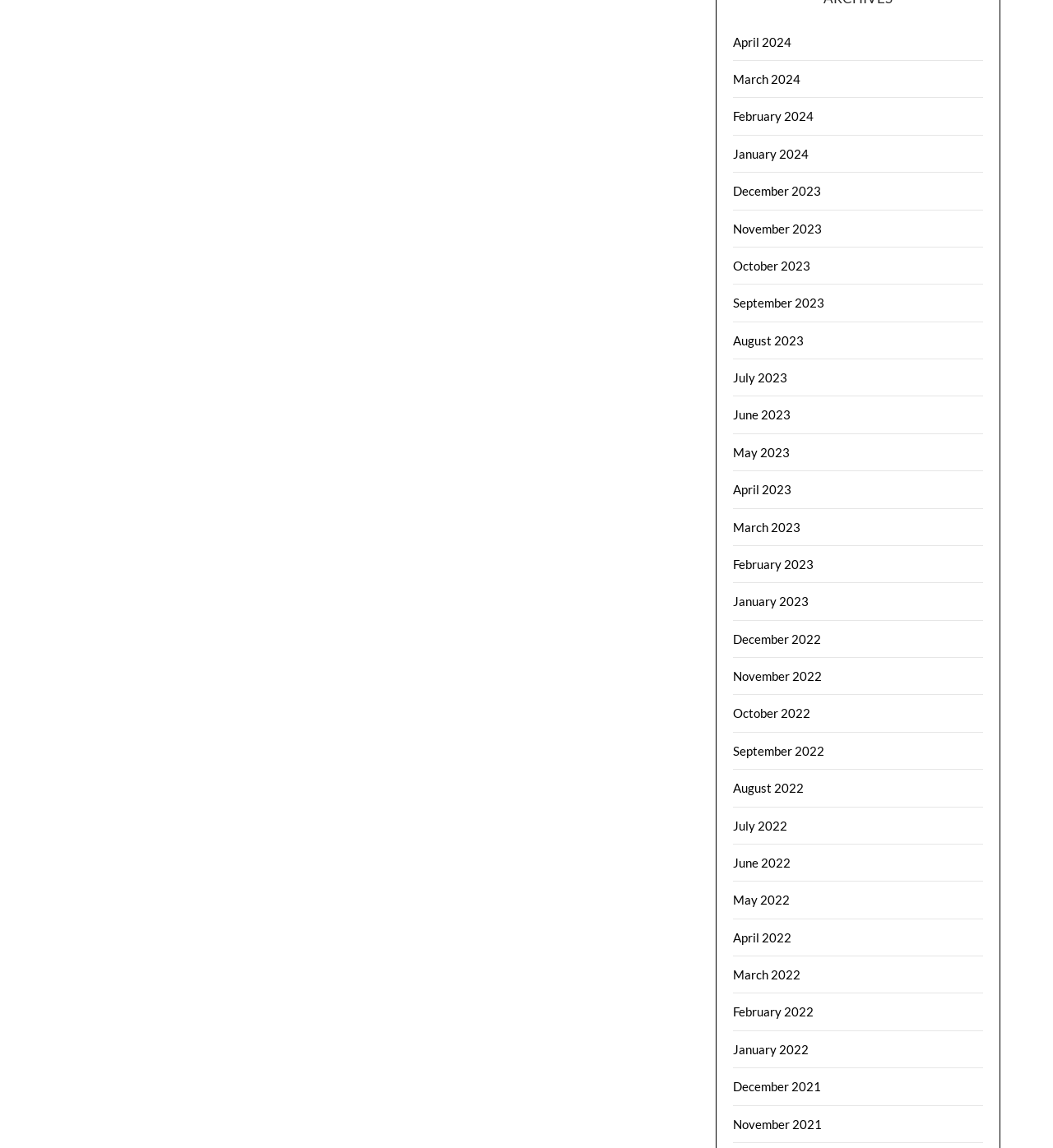Locate the bounding box coordinates of the area where you should click to accomplish the instruction: "check January 2022".

[0.696, 0.907, 0.768, 0.92]